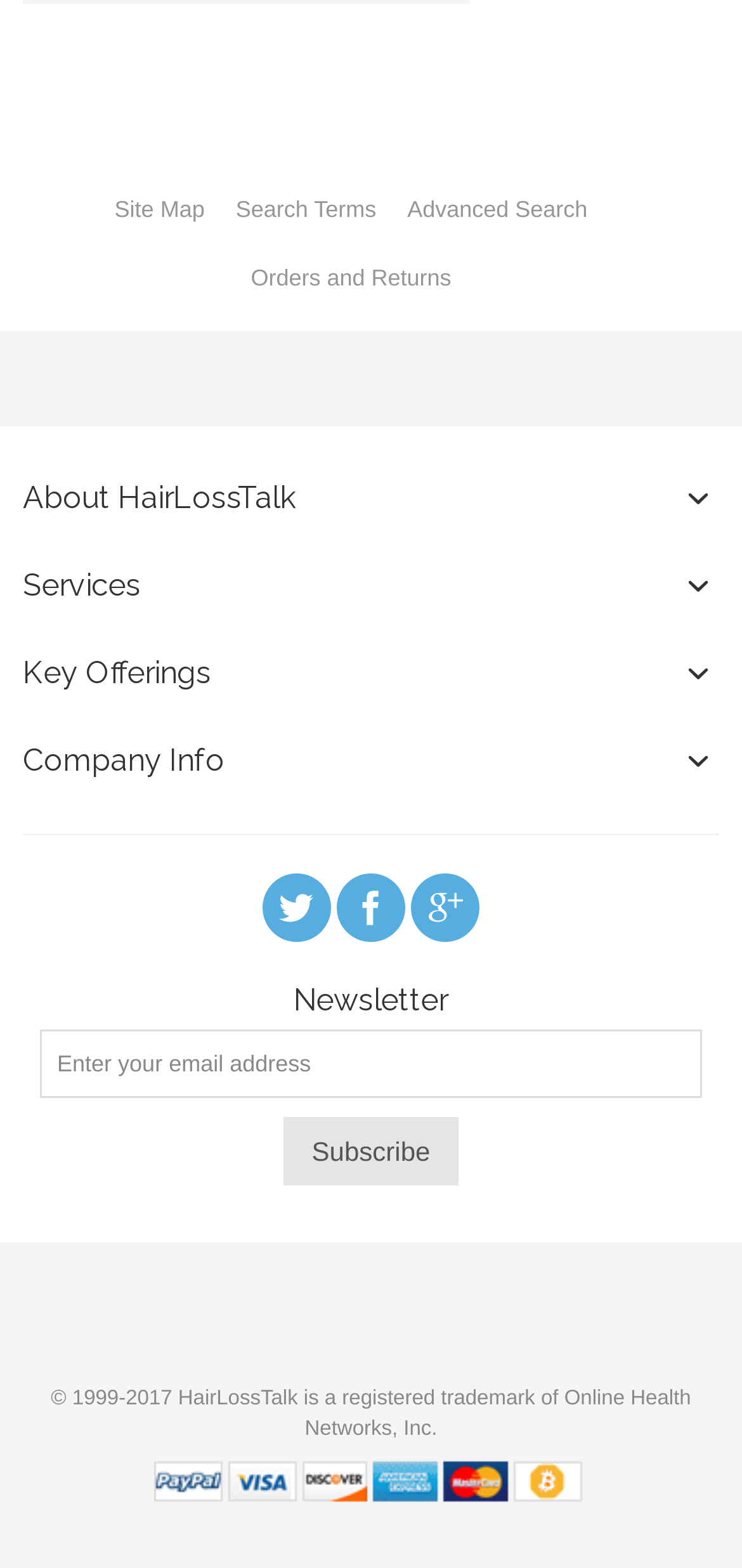Refer to the image and offer a detailed explanation in response to the question: What type of information can be found in the 'About HairLossTalk' section?

The 'About HairLossTalk' section is a heading that suggests it contains information about the company, its history, mission, or other related details.